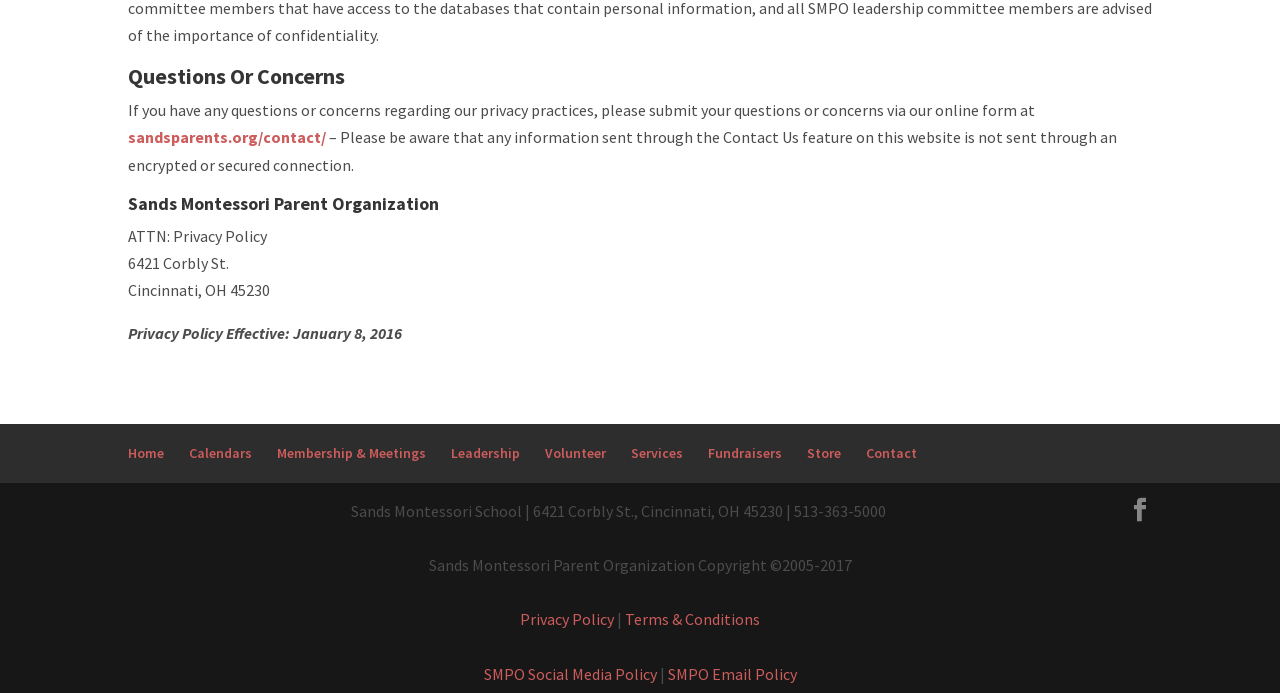Please give a concise answer to this question using a single word or phrase: 
How can I submit questions or concerns about privacy practices?

via online form at sandsparents.org/contact/